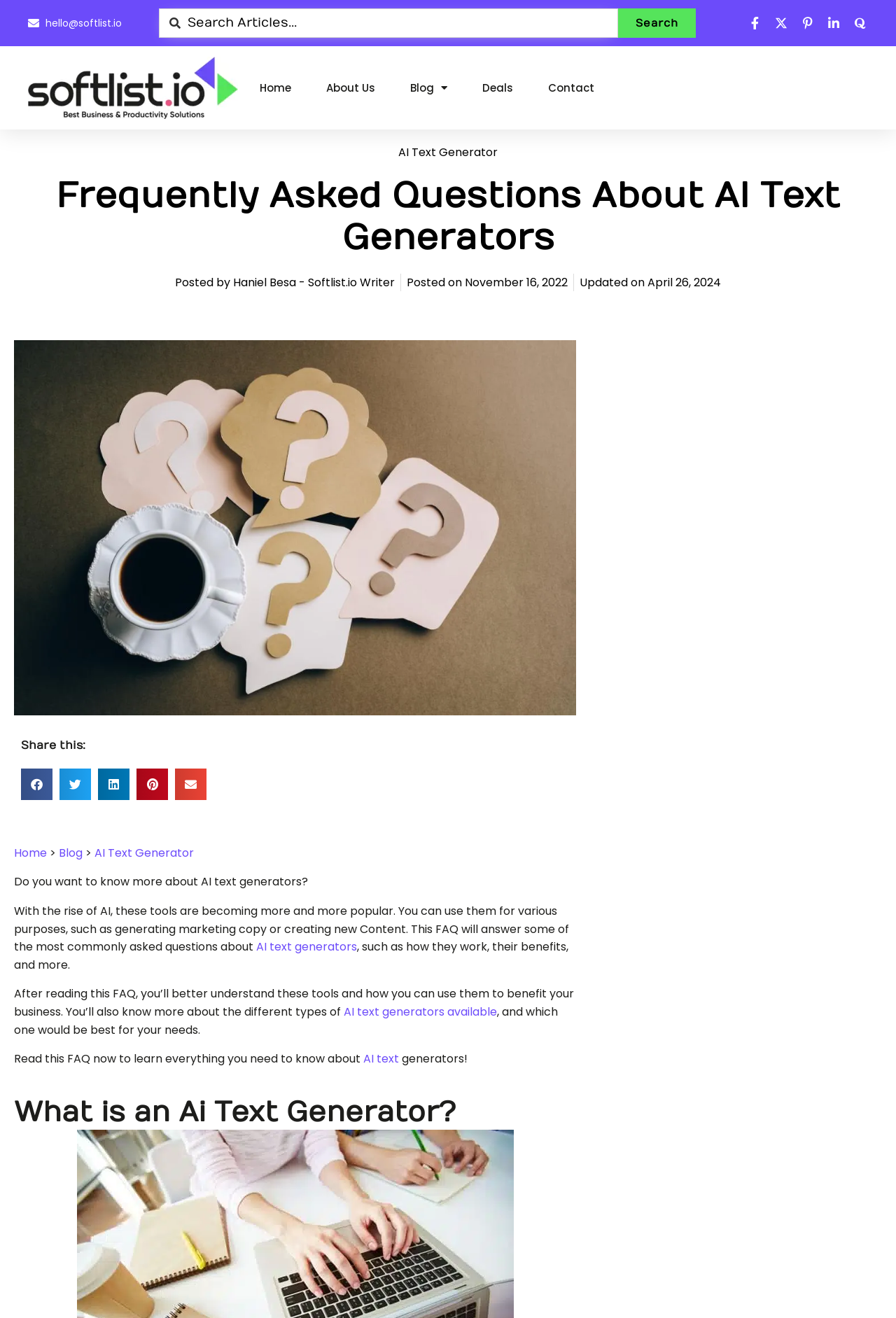Identify the bounding box for the element characterized by the following description: "AI text generators available".

[0.384, 0.762, 0.555, 0.774]